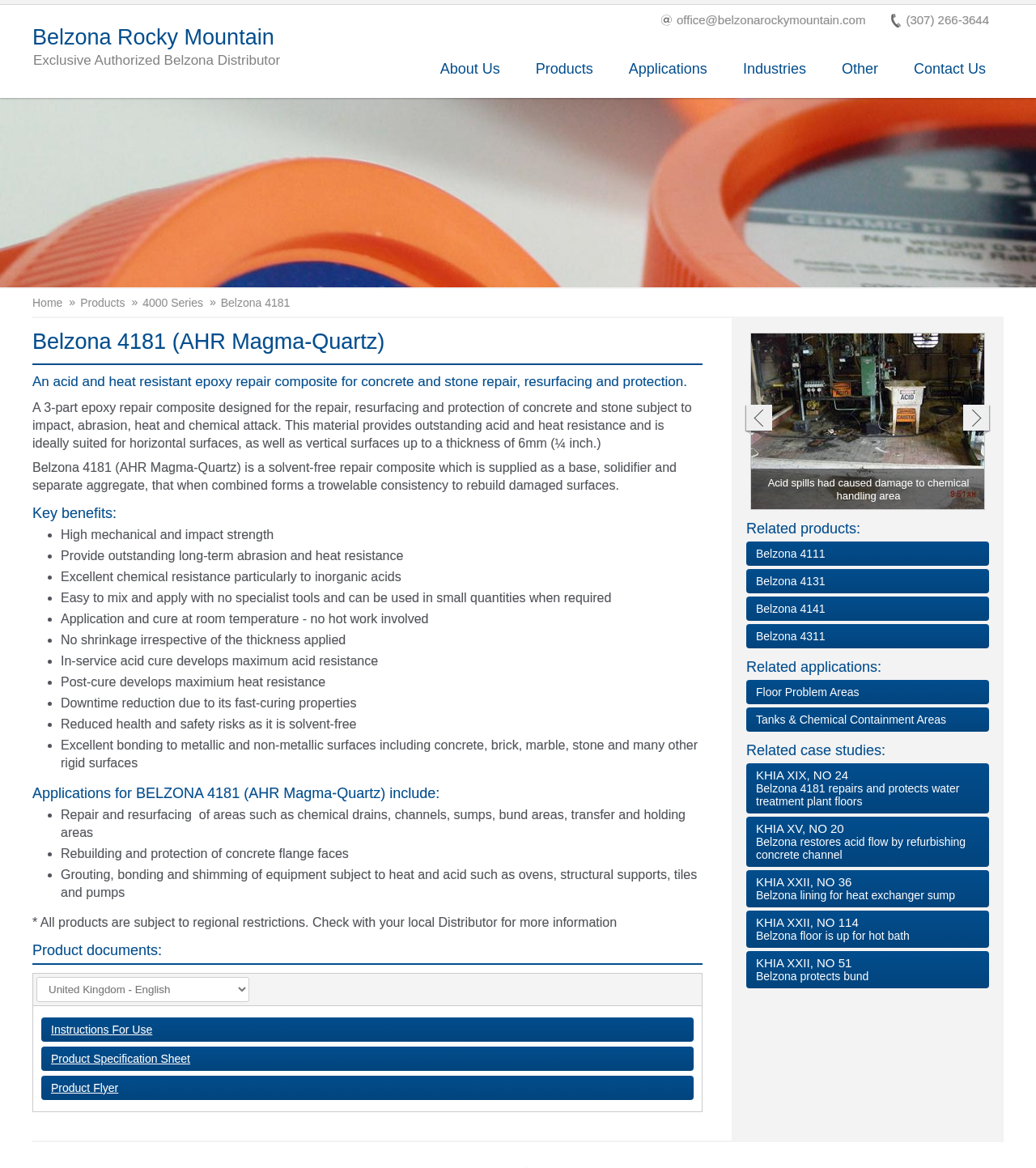What types of surfaces can Belzona 4181 bond to?
Utilize the image to construct a detailed and well-explained answer.

According to the webpage, Belzona 4181 exhibits excellent bonding to metallic and non-metallic surfaces, including concrete, brick, marble, stone, and many other rigid surfaces.